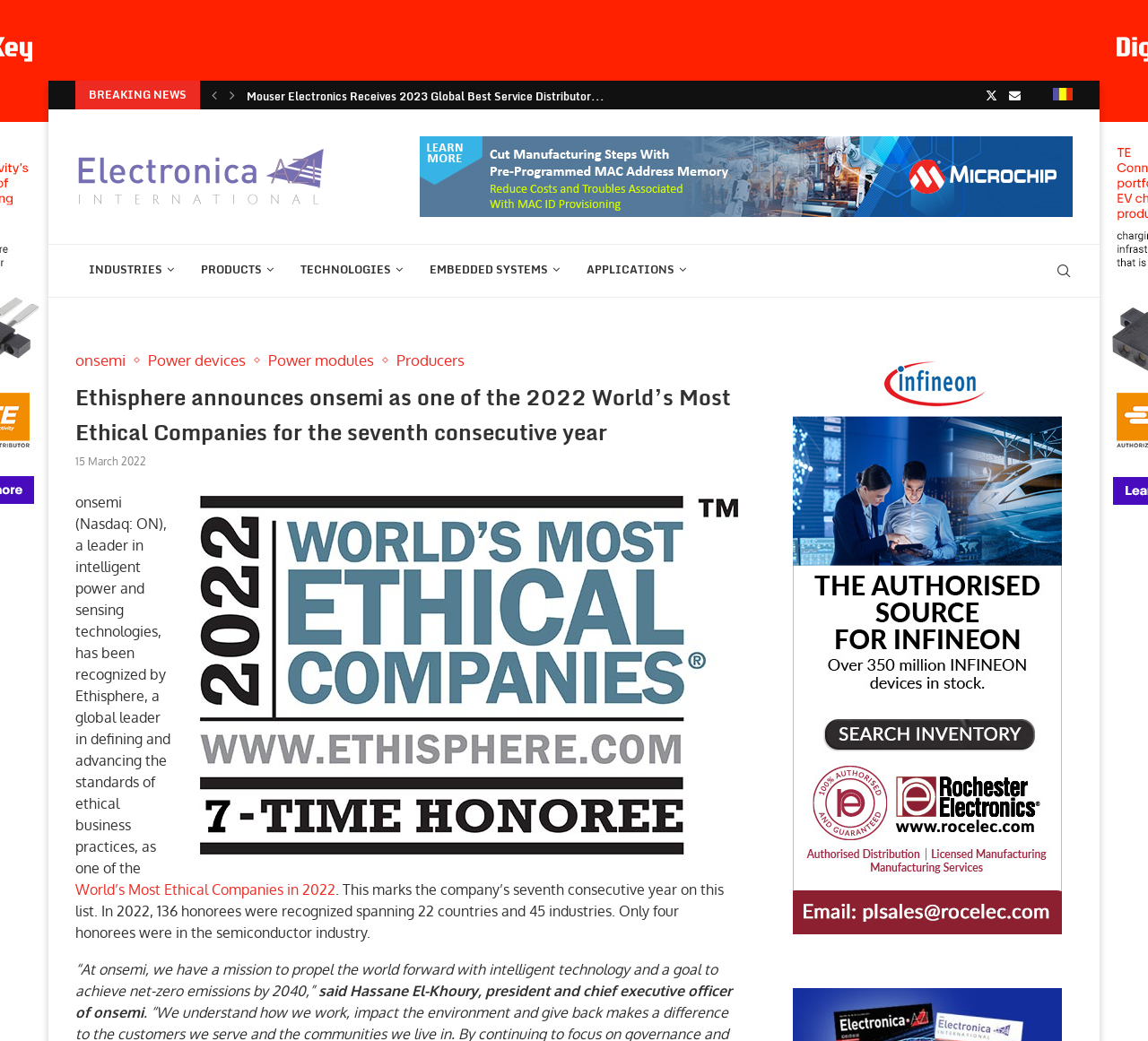Extract the bounding box of the UI element described as: "alt="Electronica azi International"".

[0.066, 0.14, 0.284, 0.2]